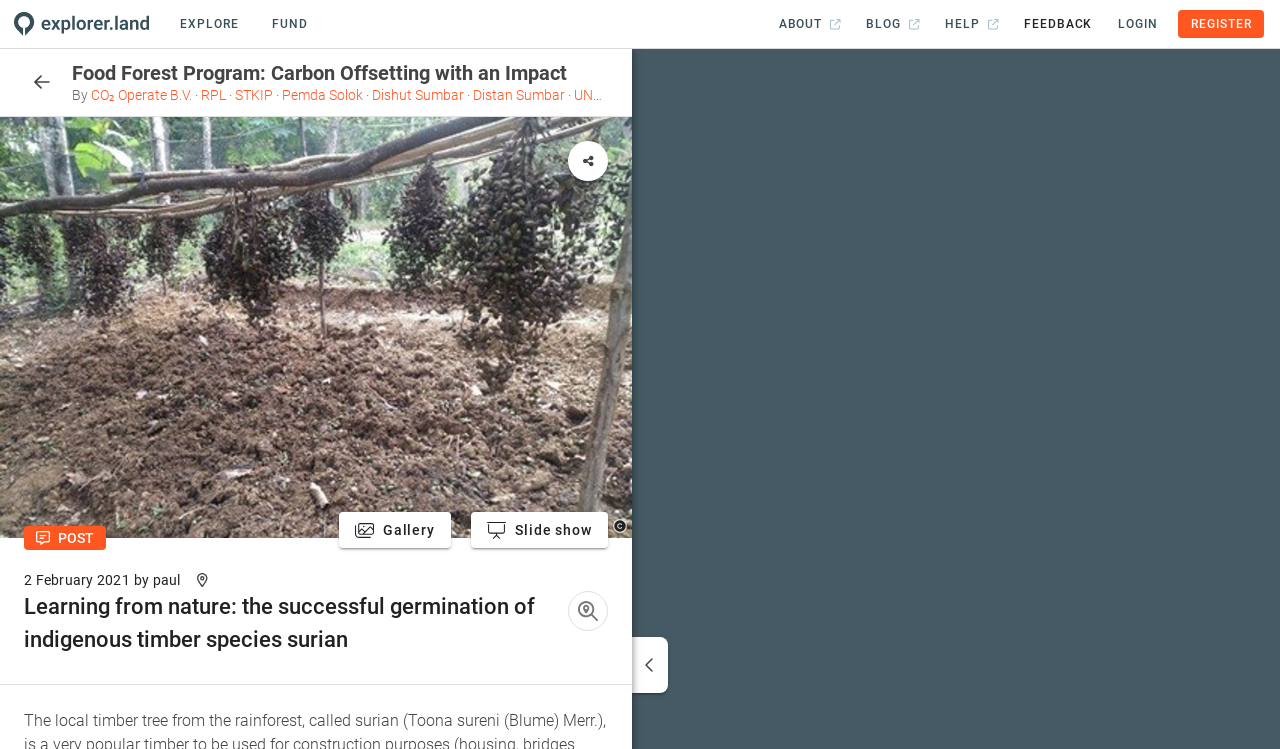Offer an in-depth caption of the entire webpage.

The webpage appears to be a blog post or article about a project related to carbon offsetting and indigenous timber species. At the top left corner, there is a logo image, and next to it, there are several links to navigate to different sections of the website, including "EXPLORE", "FUND", "ABOUT", "BLOG", "HELP", "FEEDBACK", "LOGIN", and "REGISTER".

Below the navigation links, there is a heading that reads "Food Forest Program: Carbon Offsetting with an Impact". This is followed by a line of text that mentions the authors or contributors to the project, including "CO₂ Operate B.V.", "RPL", "STKIP", "Pemda Solok", "Dishut Sumbar", "Distan Sumbar", "UNAND", and "UGM".

The main content of the webpage is a blog post titled "Learning from nature: the successful germination of indigenous timber species surian". The post is dated "2 February 2021" and is written by "paul". There are several buttons and links scattered throughout the page, including a "Gallery" and "Slide show" button, as well as a button with no label.

At the bottom of the page, there is a horizontal separator line, and below it, there is another button with no label. Overall, the webpage appears to be a informative article or blog post about a specific project or initiative, with several navigation links and buttons to explore related content.